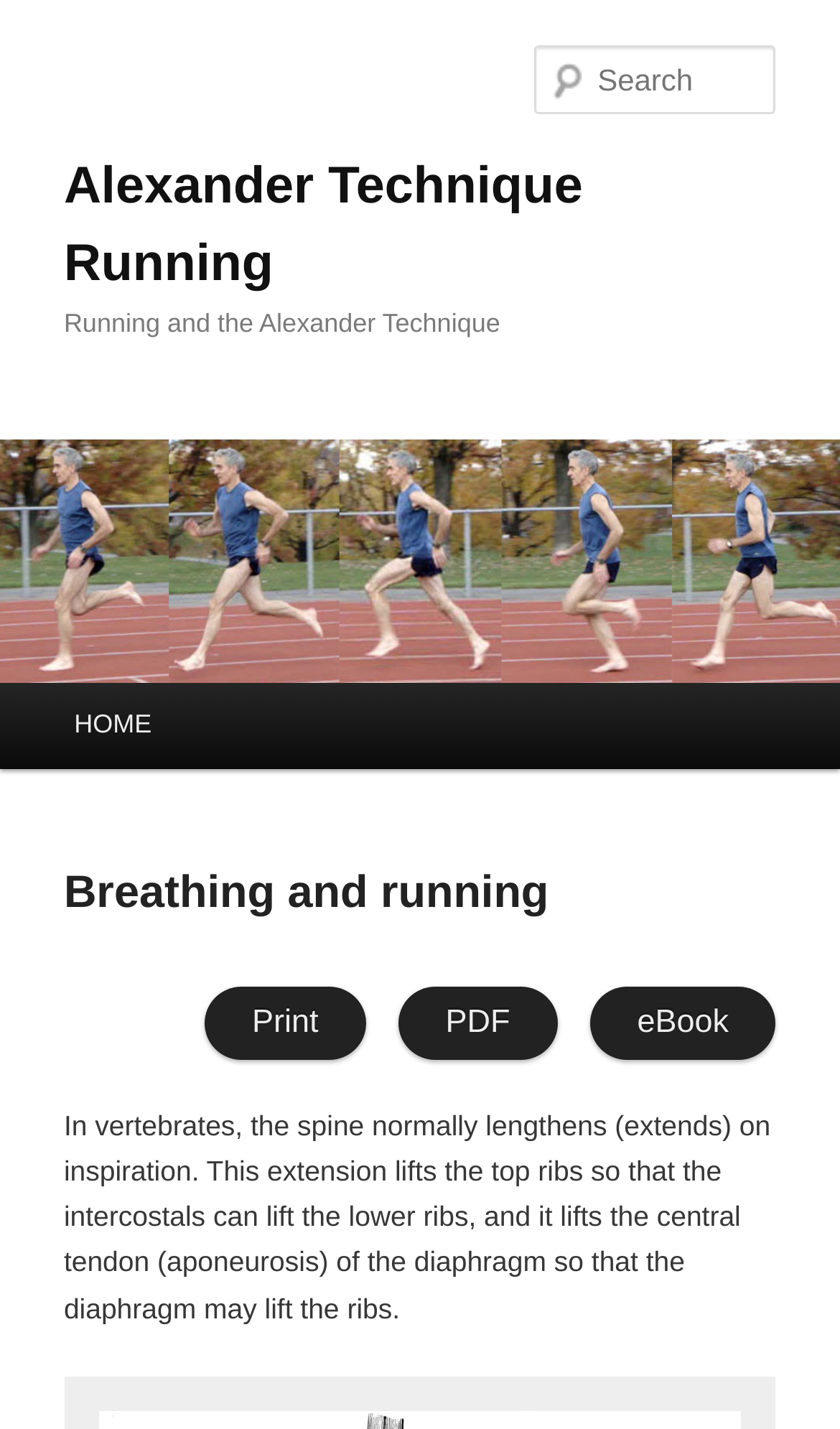What is the location of the image on the webpage?
Ensure your answer is thorough and detailed.

Based on the bounding box coordinates of the image, [0.0, 0.308, 1.0, 0.477], it can be inferred that the image is located at the top center of the webpage.